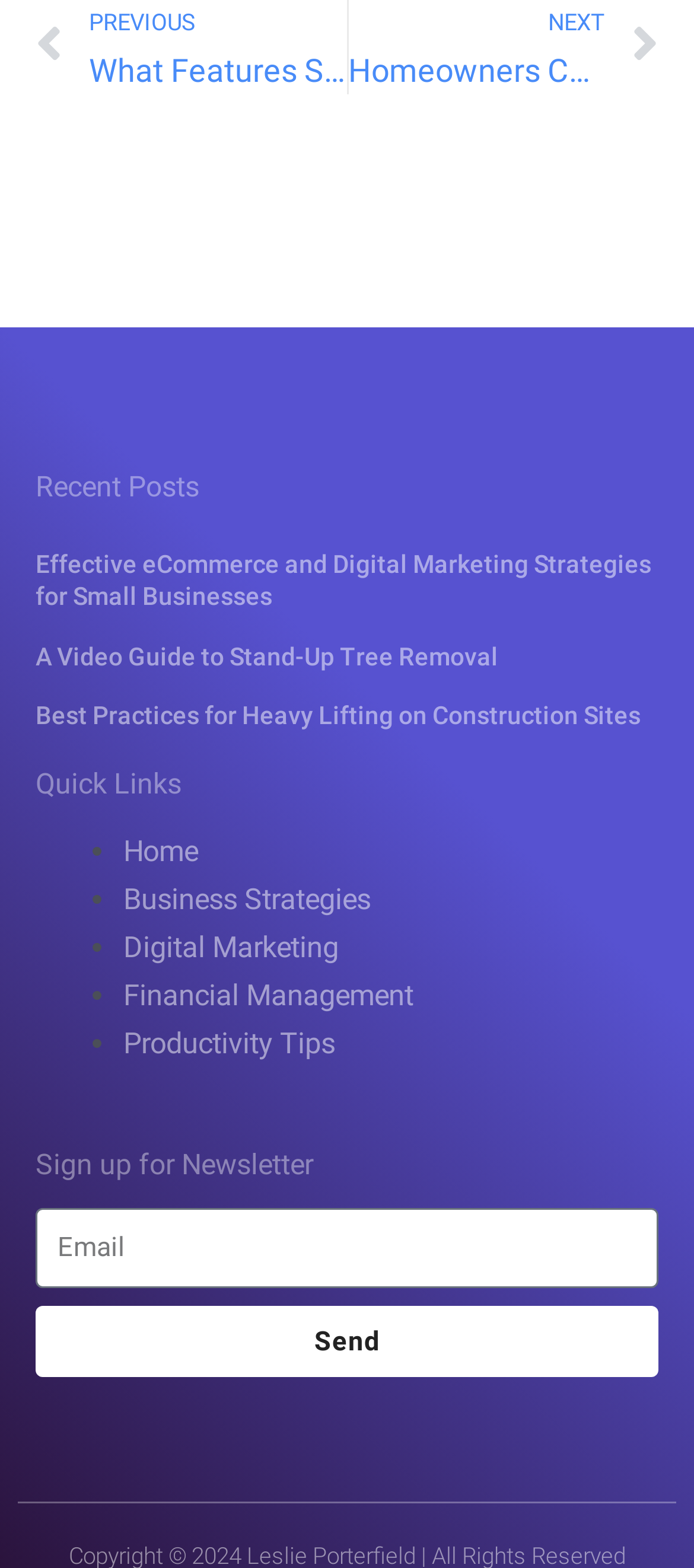Locate the bounding box coordinates of the clickable region to complete the following instruction: "Navigate to the 'Business Strategies' page."

[0.178, 0.563, 0.534, 0.584]